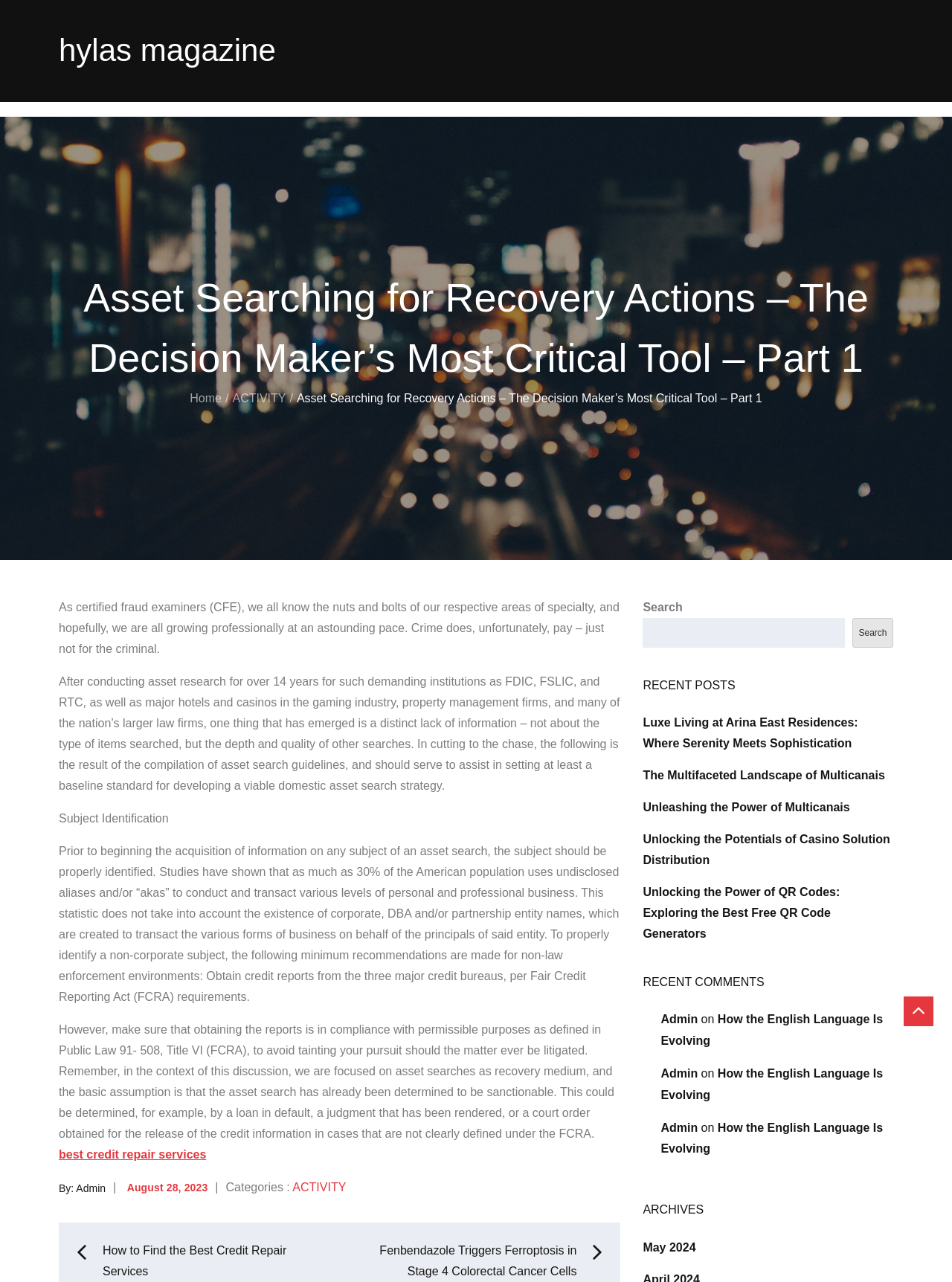How many major credit bureaus are mentioned in the article?
Carefully examine the image and provide a detailed answer to the question.

The article mentions 'Obtain credit reports from the three major credit bureaus, per Fair Credit Reporting Act (FCRA) requirements.' which indicates that there are three major credit bureaus.